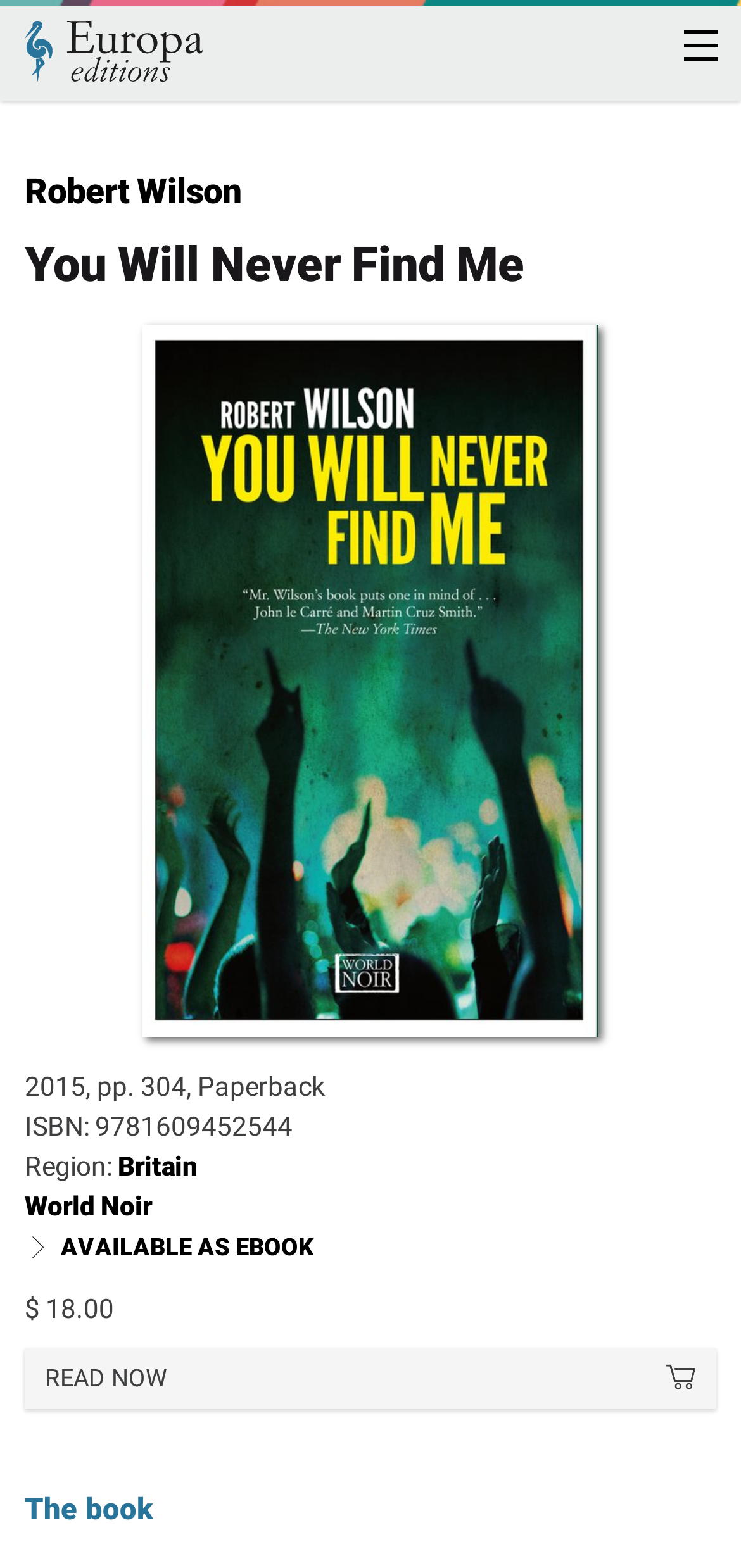Identify and provide the bounding box coordinates of the UI element described: "World Noir". The coordinates should be formatted as [left, top, right, bottom], with each number being a float between 0 and 1.

[0.034, 0.759, 0.205, 0.778]